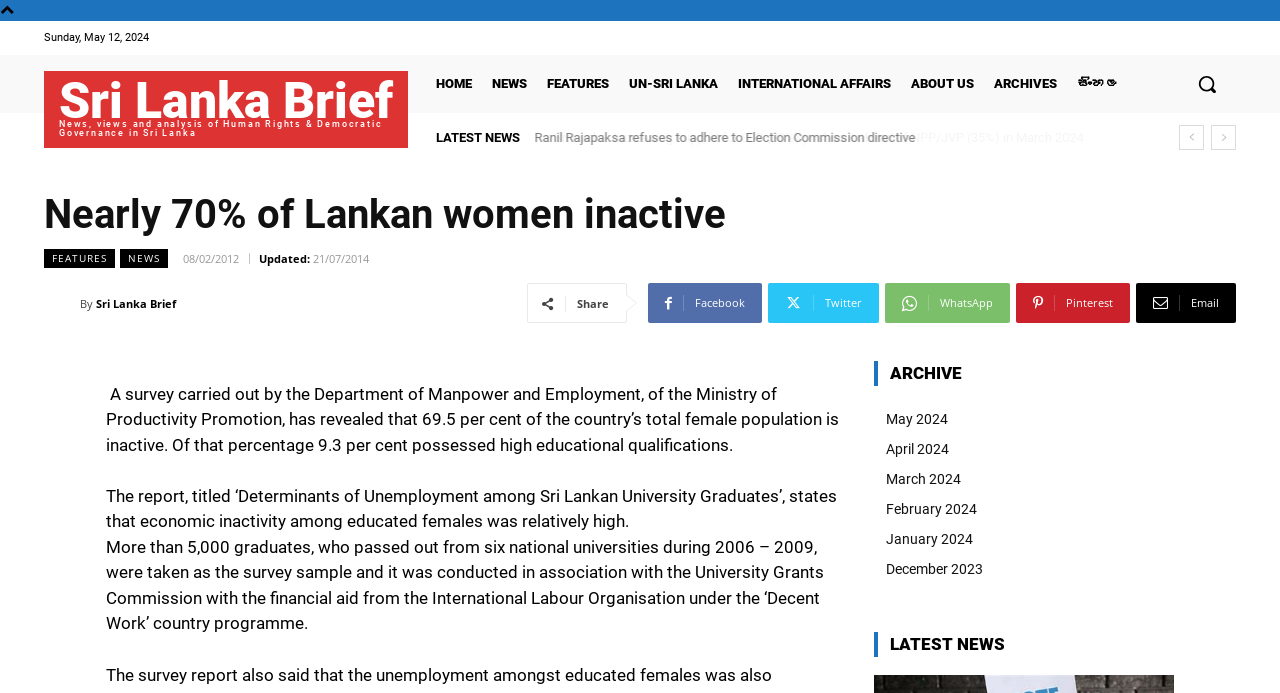Identify the bounding box coordinates for the UI element described as: "February 2024". The coordinates should be provided as four floats between 0 and 1: [left, top, right, bottom].

[0.683, 0.713, 0.917, 0.756]